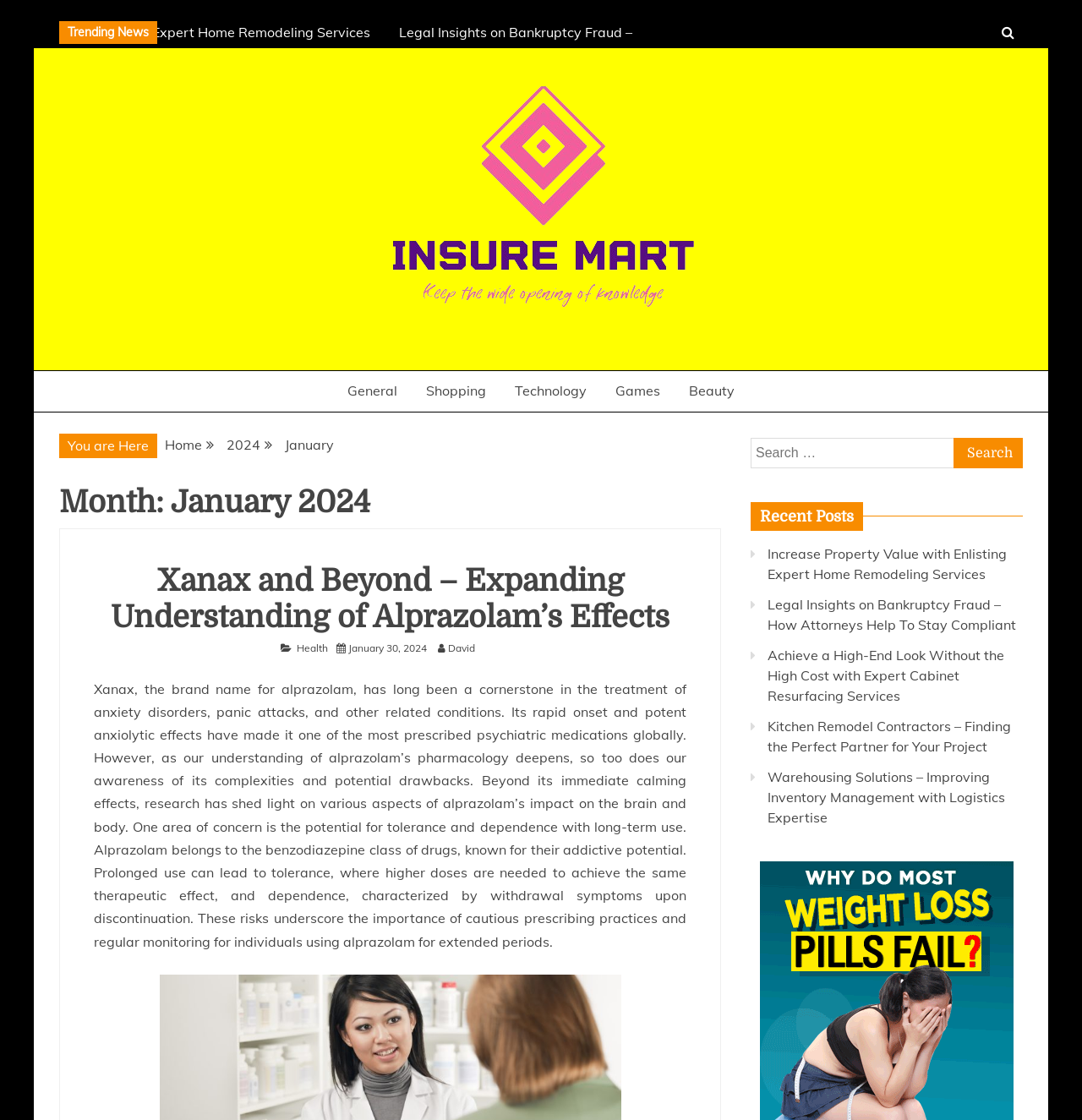Find the bounding box coordinates for the area you need to click to carry out the instruction: "Search for something". The coordinates should be four float numbers between 0 and 1, indicated as [left, top, right, bottom].

[0.694, 0.391, 0.945, 0.418]